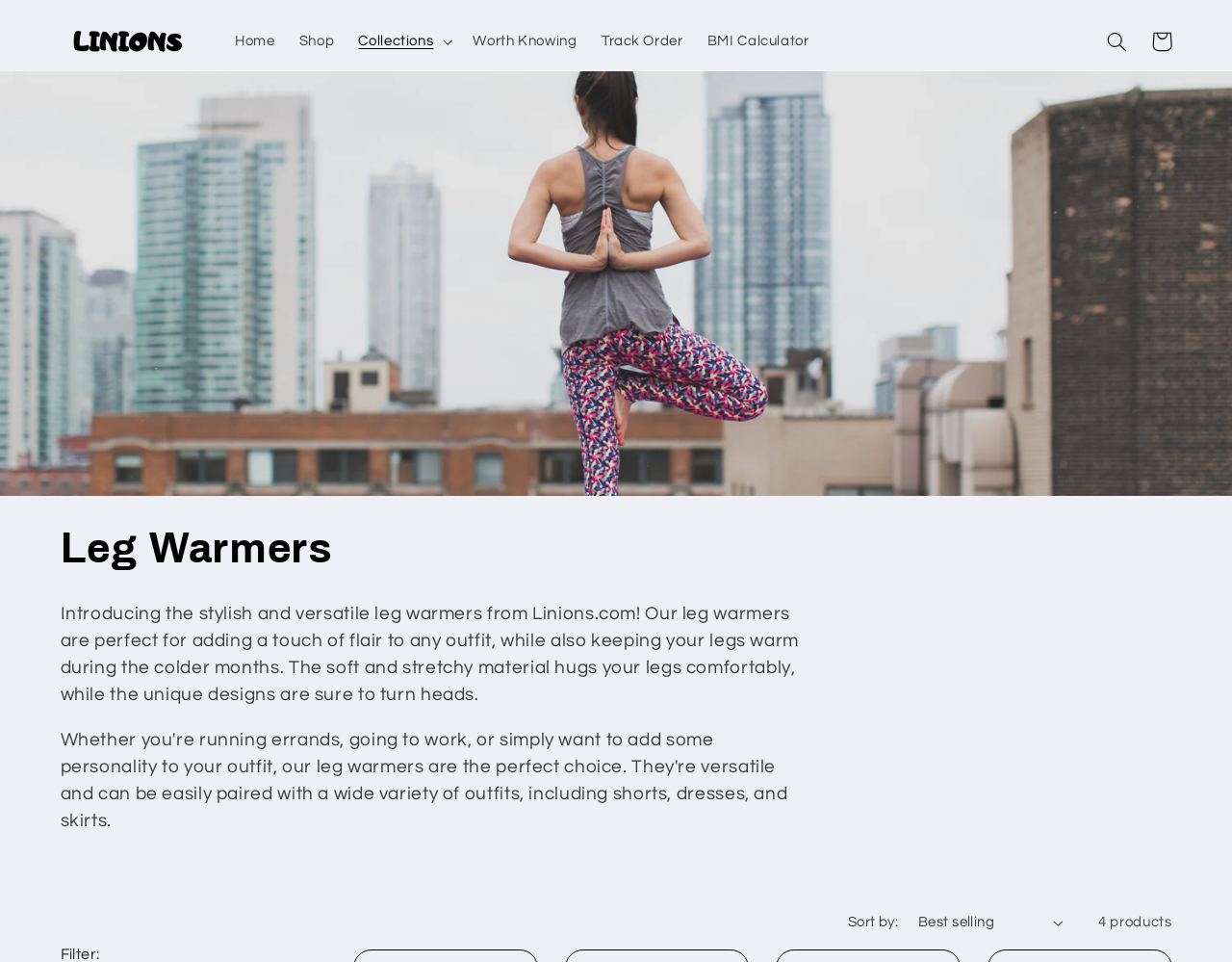How many products are available in the collection? Refer to the image and provide a one-word or short phrase answer.

4 products